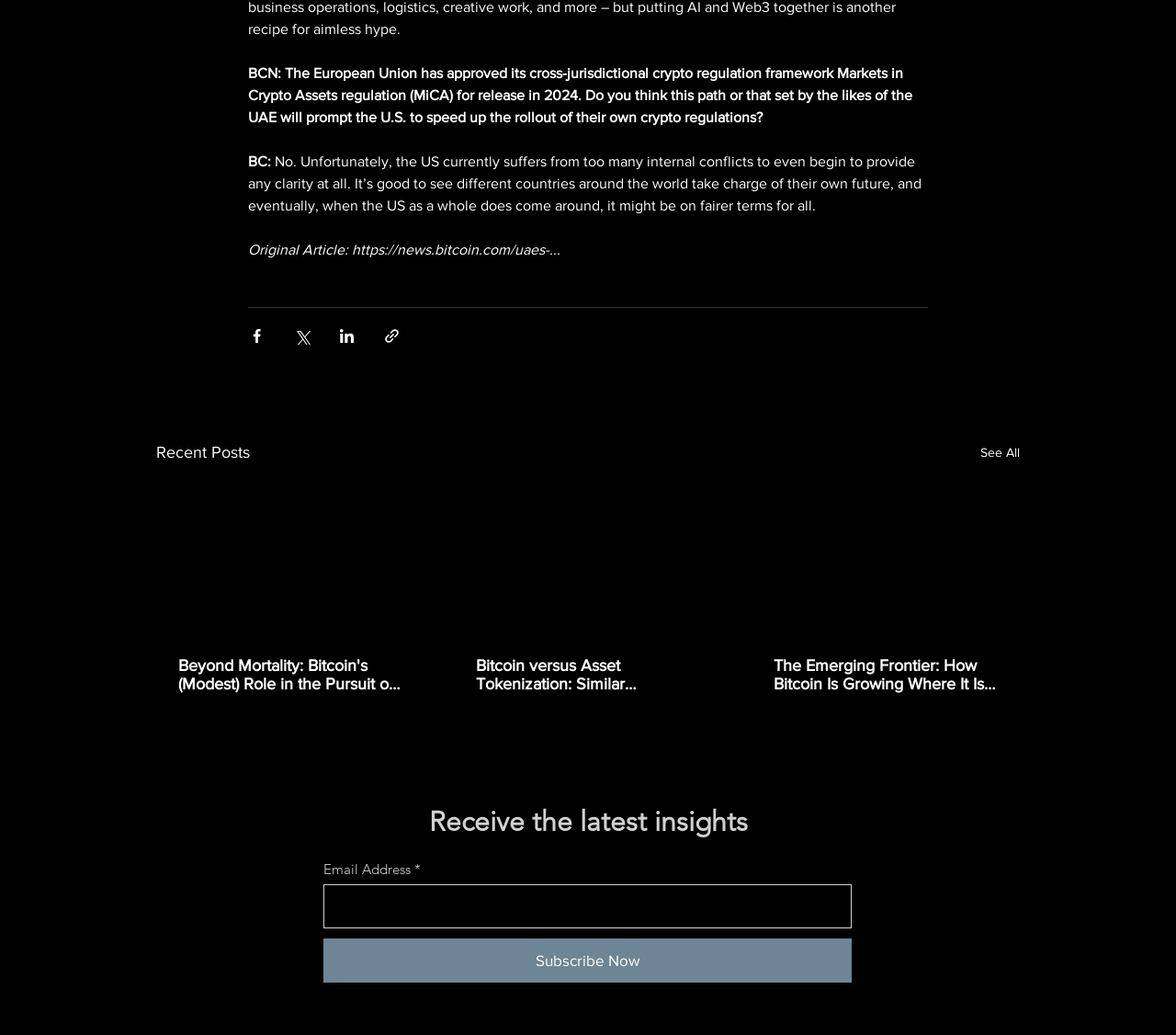Identify the bounding box coordinates of the element that should be clicked to fulfill this task: "Click the 'See All' link". The coordinates should be provided as four float numbers between 0 and 1, i.e., [left, top, right, bottom].

[0.834, 0.425, 0.867, 0.45]